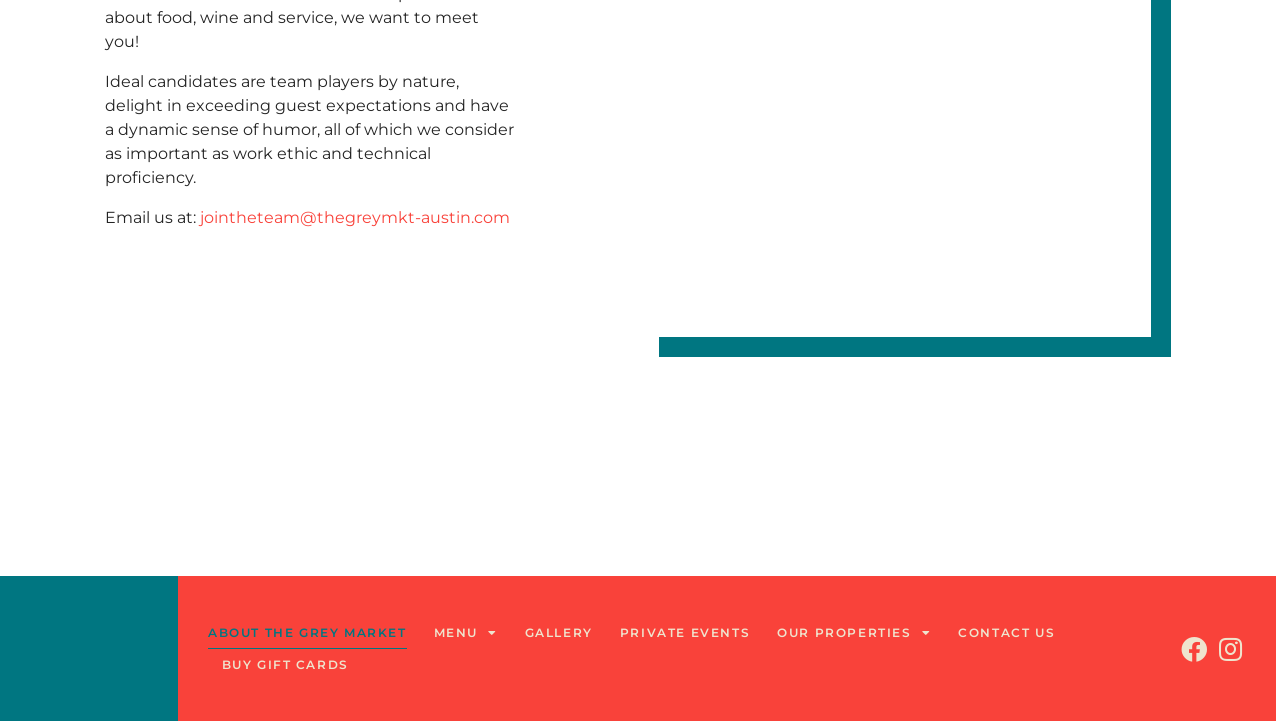Find the bounding box coordinates of the clickable region needed to perform the following instruction: "Contact the team". The coordinates should be provided as four float numbers between 0 and 1, i.e., [left, top, right, bottom].

[0.749, 0.855, 0.824, 0.9]